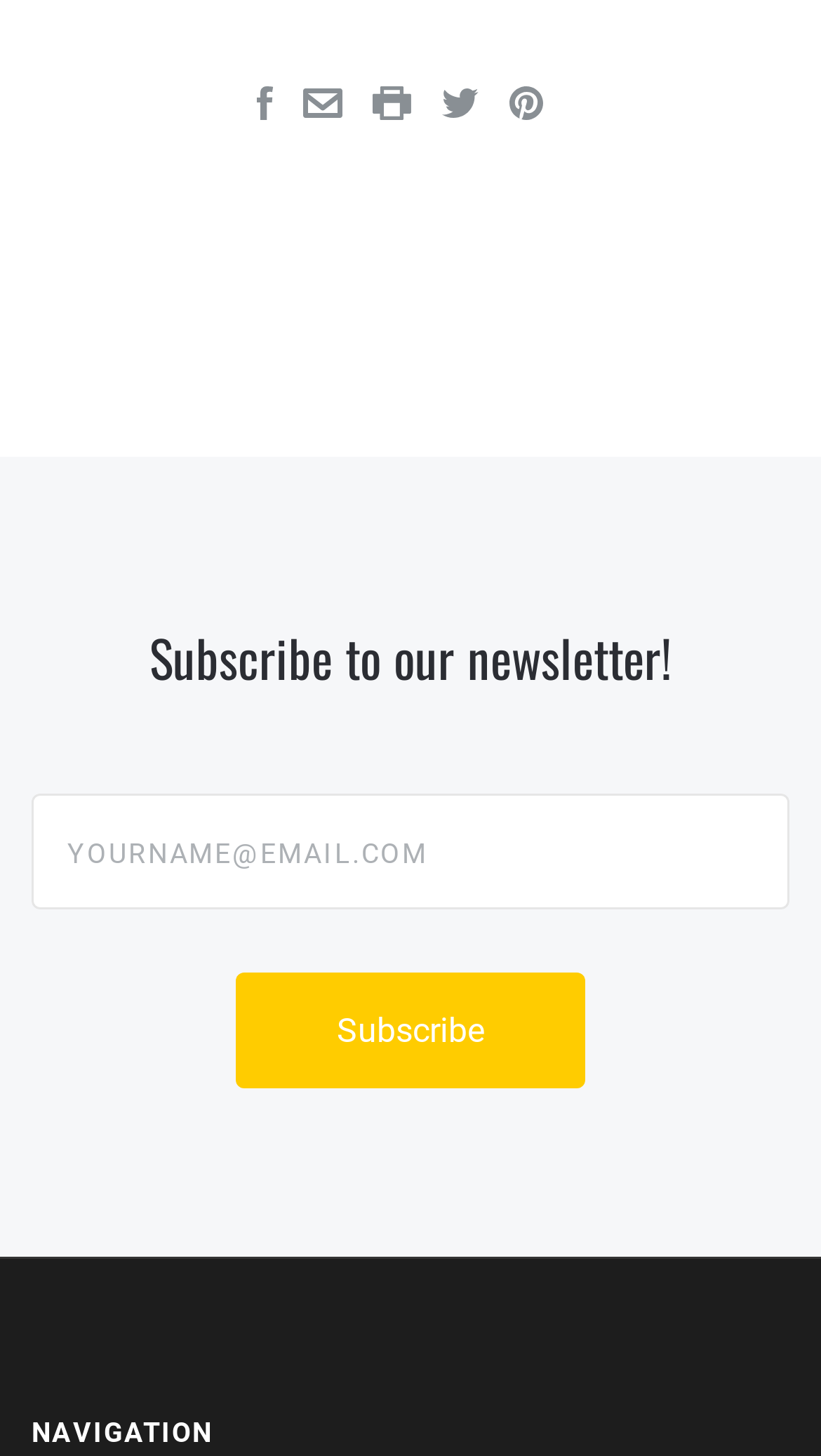Identify the bounding box of the HTML element described here: "Medical". Provide the coordinates as four float numbers between 0 and 1: [left, top, right, bottom].

[0.038, 0.642, 0.162, 0.665]